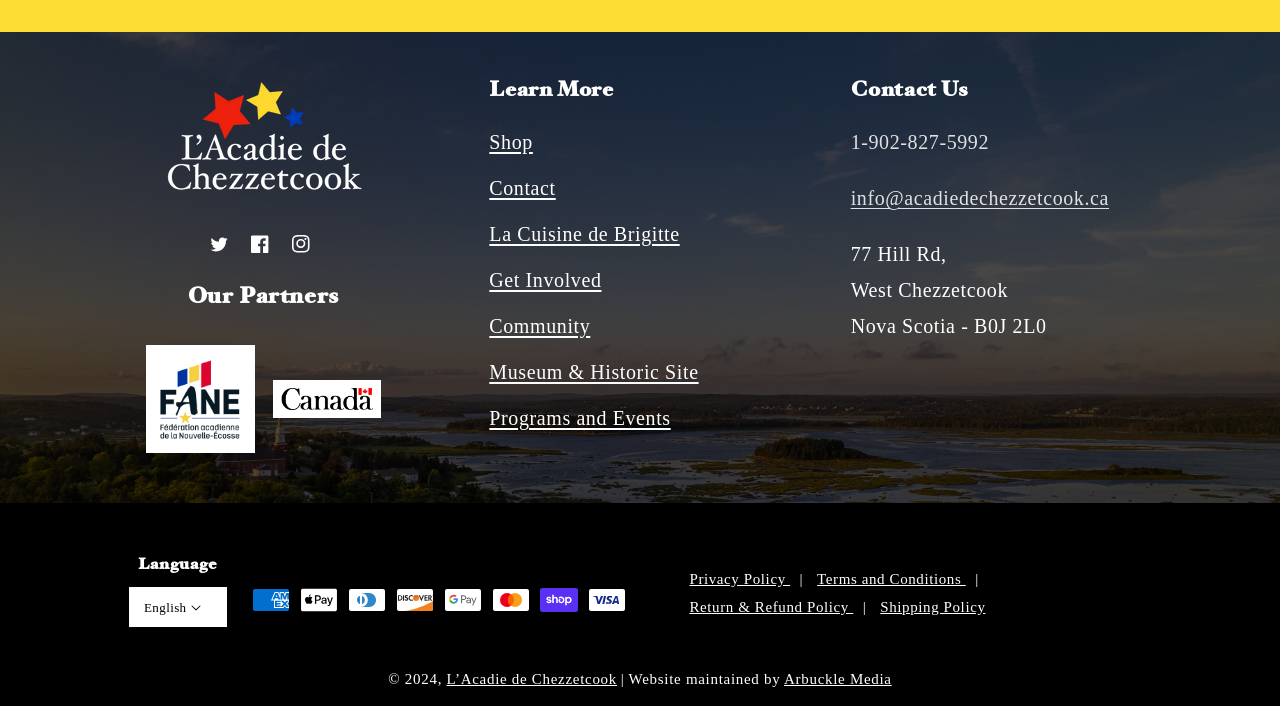What is the name of the museum or historic site?
Please utilize the information in the image to give a detailed response to the question.

I found the link to the museum or historic site on the webpage, which is named L’Acadie de Chezzetcook.